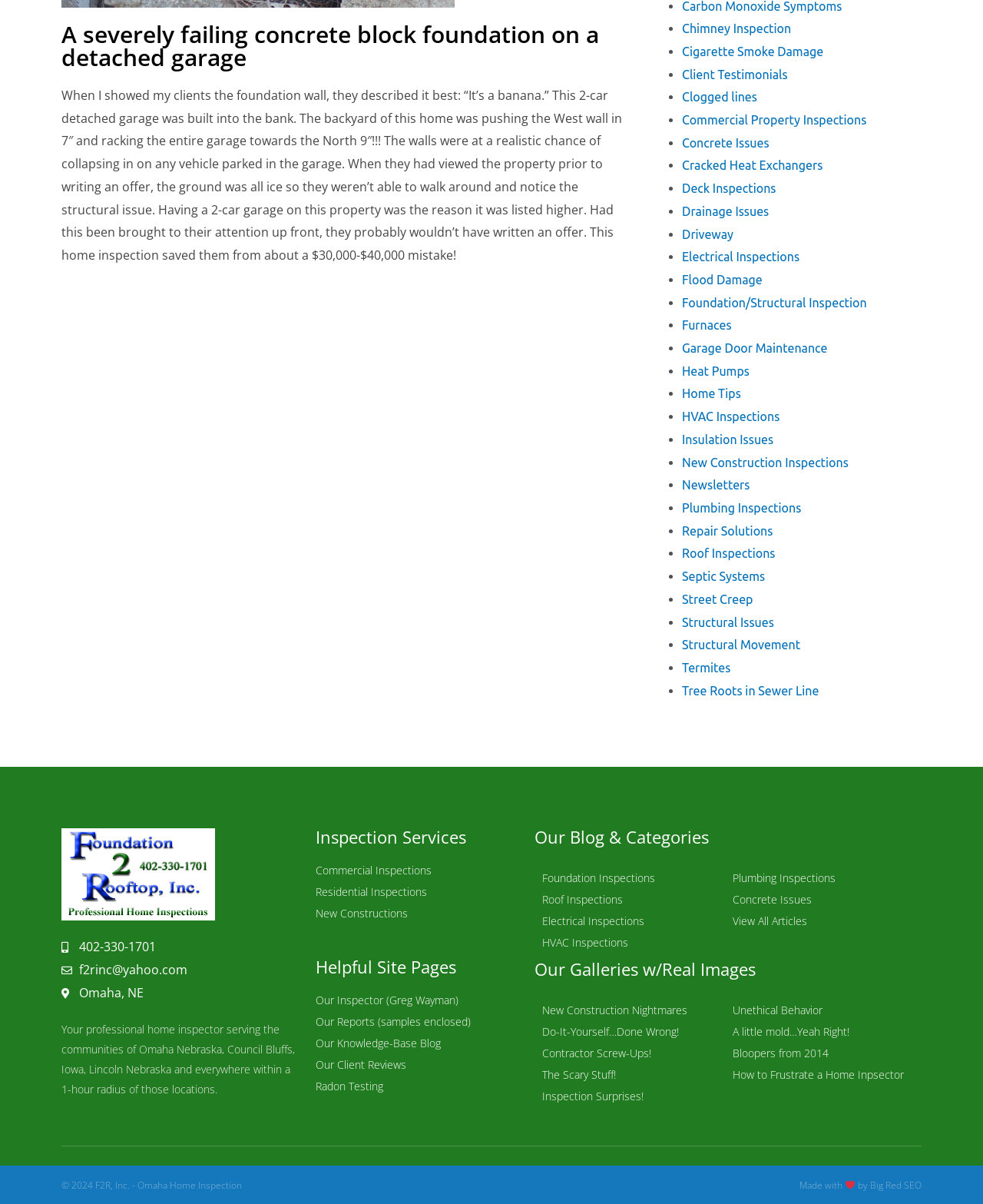Based on the element description "Our Inspector (Greg Wayman)", predict the bounding box coordinates of the UI element.

[0.321, 0.823, 0.528, 0.839]